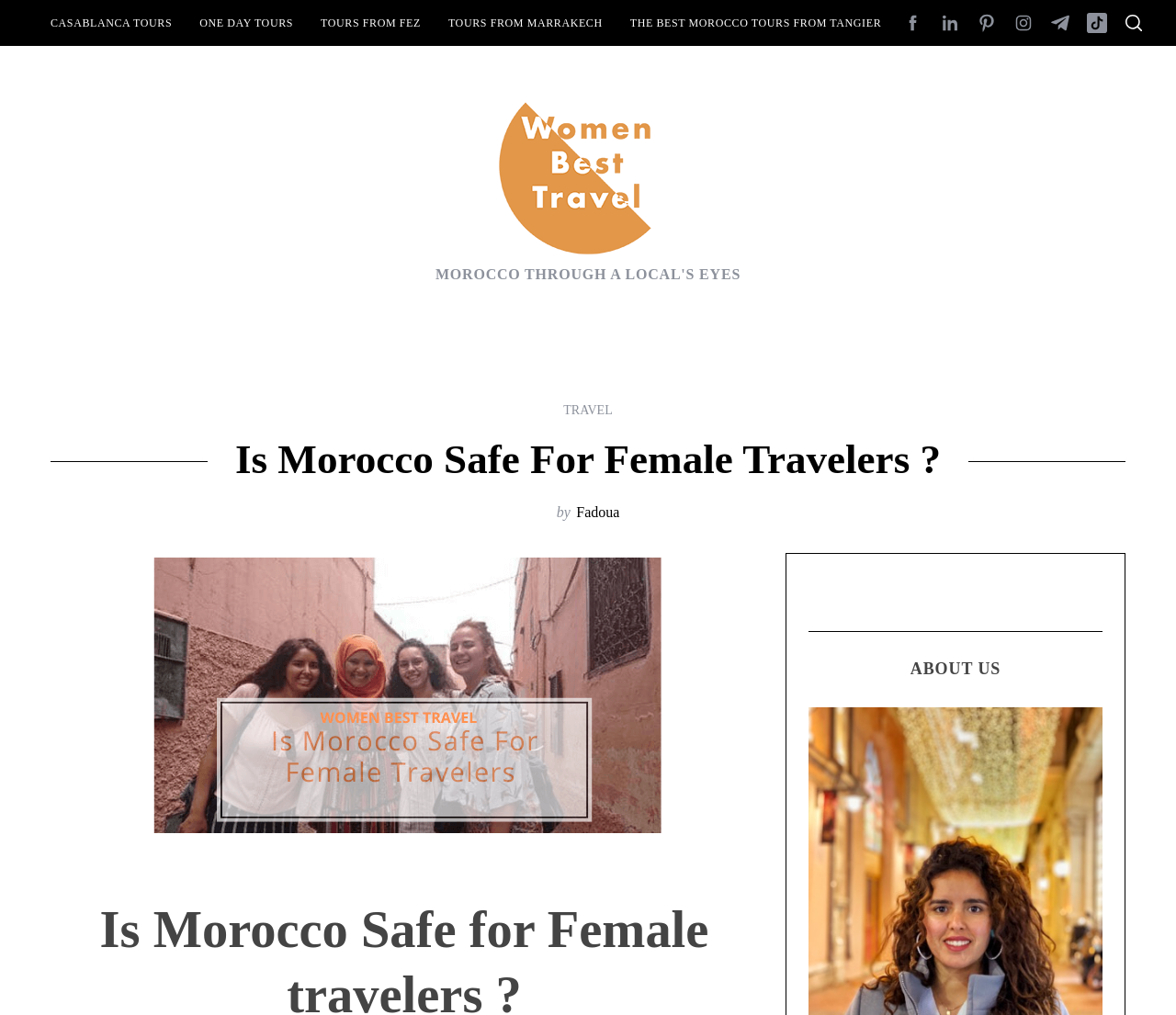Using the provided element description, identify the bounding box coordinates as (top-left x, top-left y, bottom-right x, bottom-right y). Ensure all values are between 0 and 1. Description: ABOUT US

[0.75, 0.311, 0.859, 0.366]